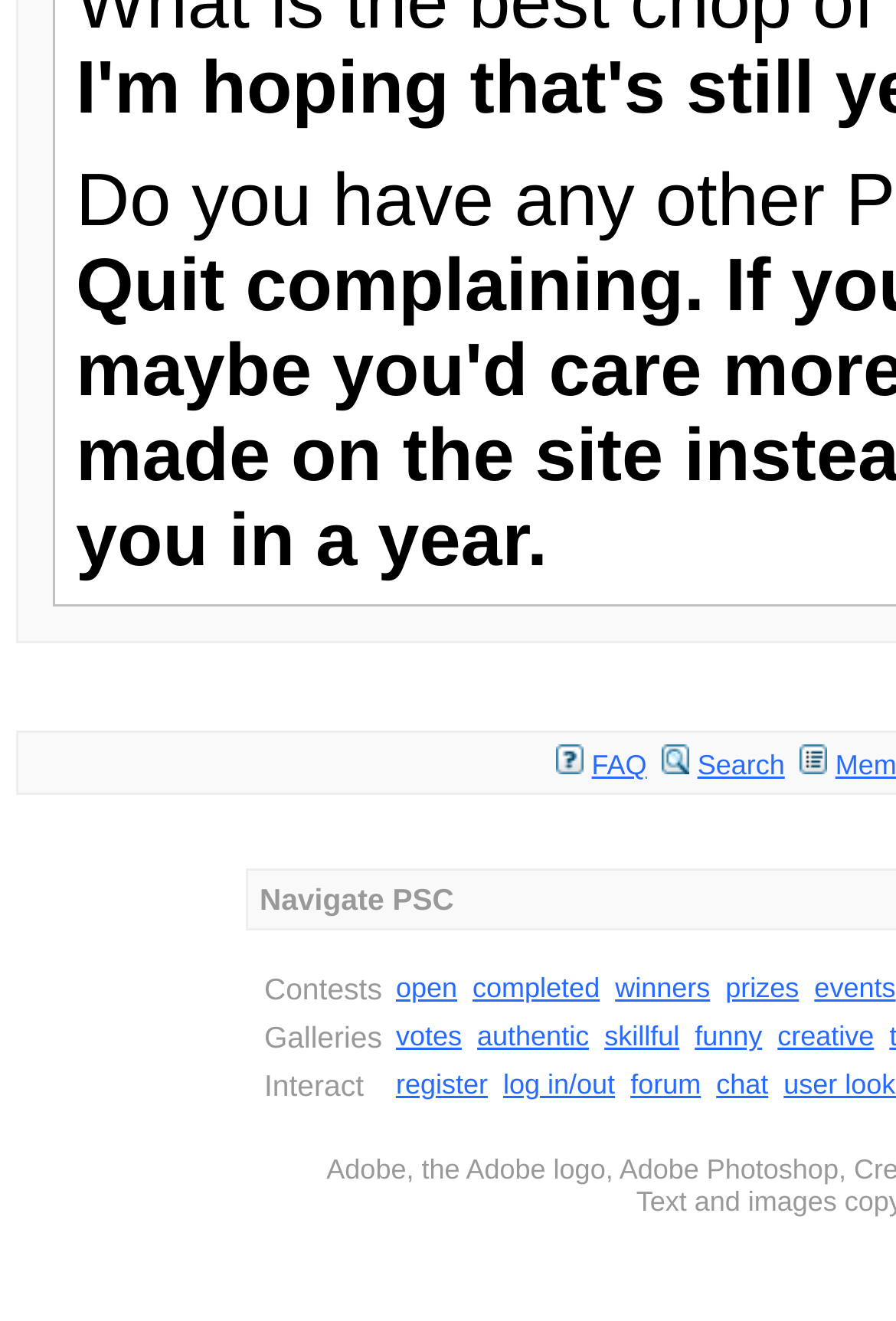Identify the bounding box for the UI element that is described as follows: "chat".

[0.799, 0.809, 0.857, 0.833]